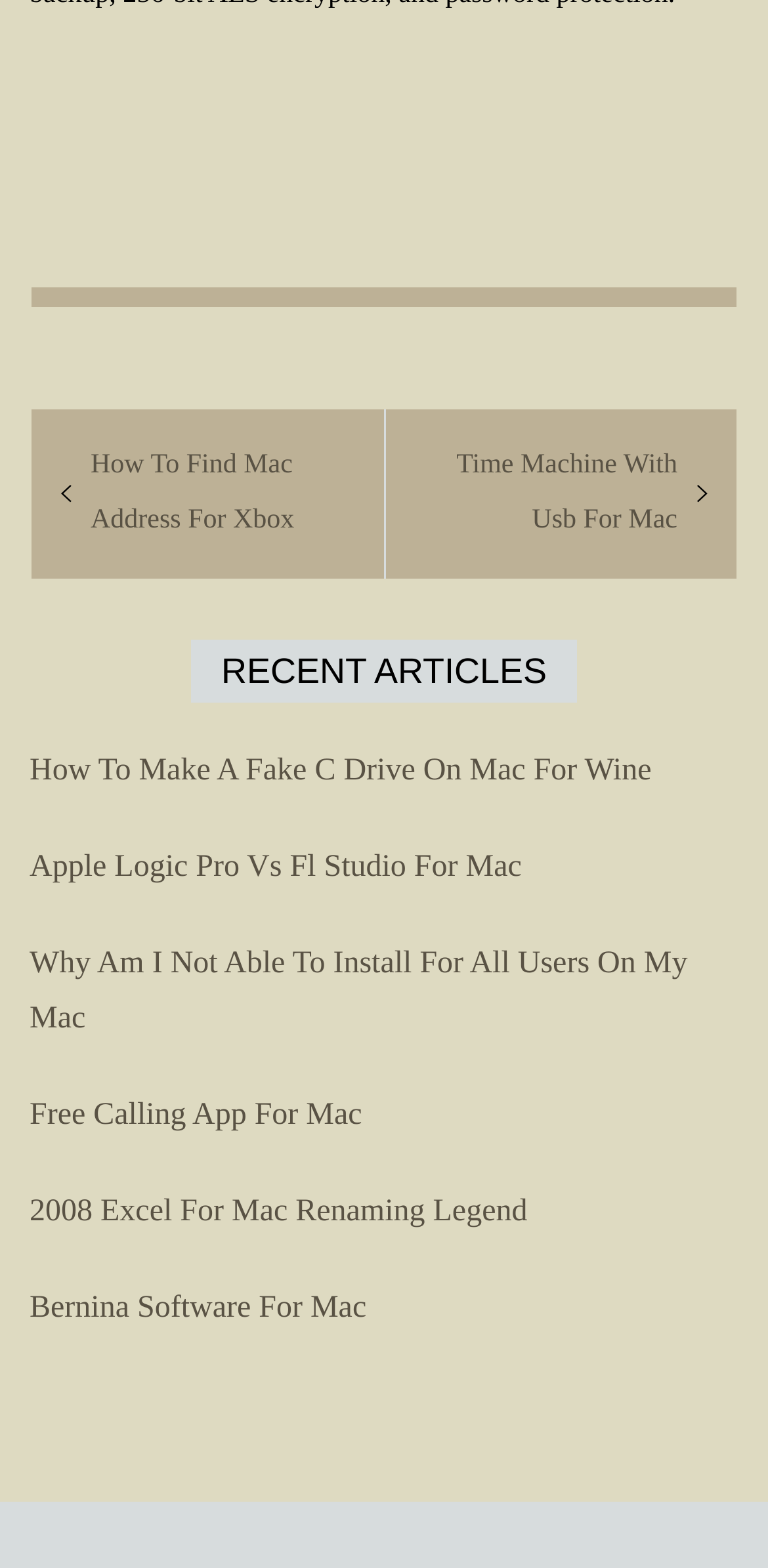What is the last link in the RECENT ARTICLES section?
Answer the question with a single word or phrase, referring to the image.

Bernina Software For Mac